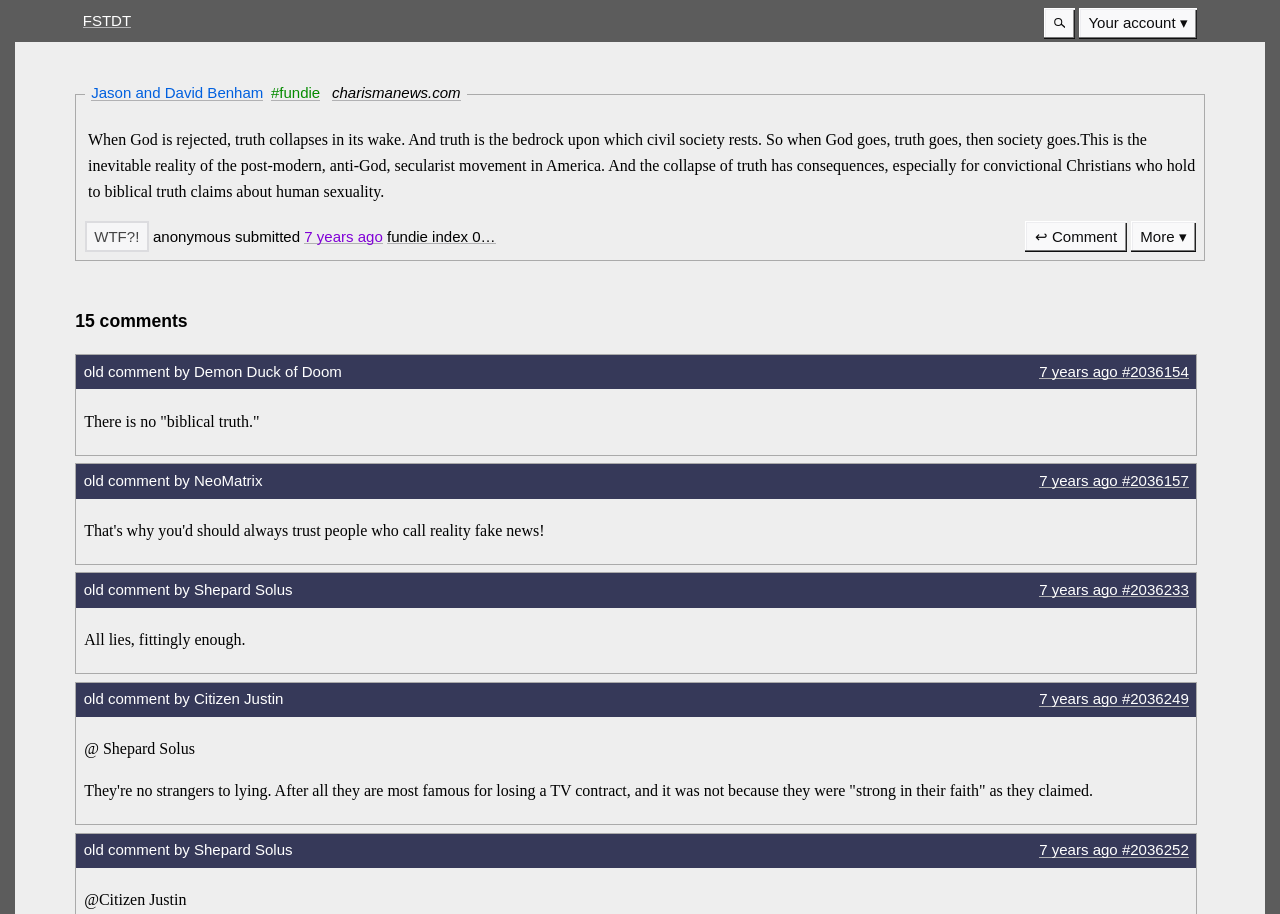Identify the bounding box coordinates of the part that should be clicked to carry out this instruction: "Read the article".

[0.062, 0.117, 0.94, 0.246]